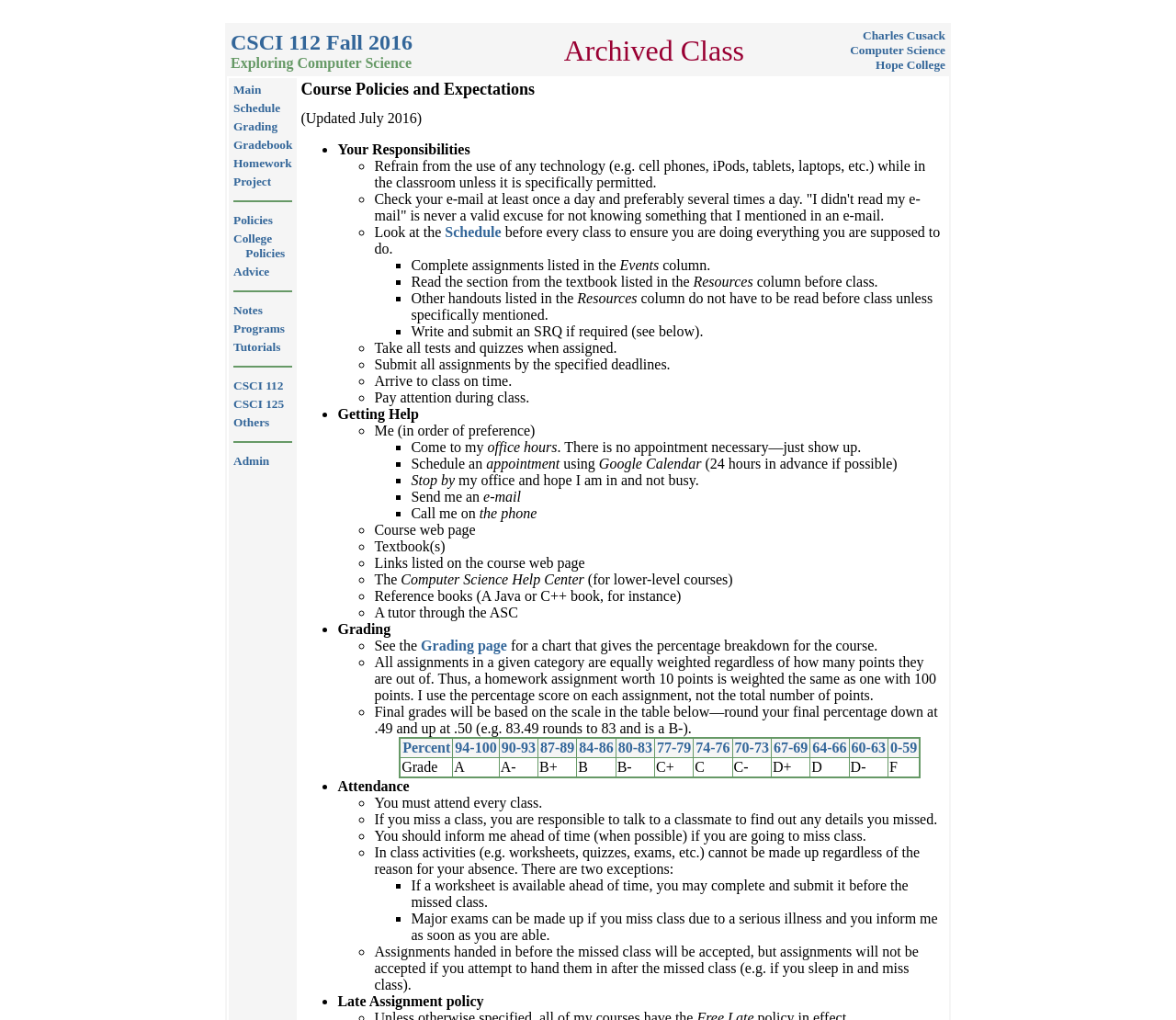Provide a single word or phrase answer to the question: 
What is the course name?

CSCI 112